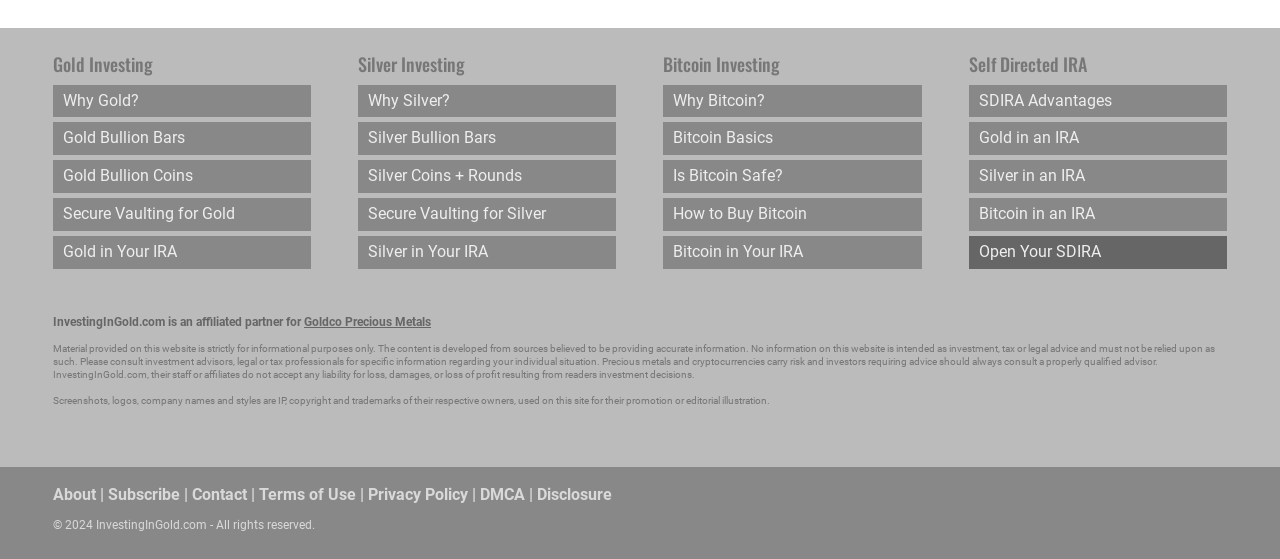How many types of precious metals are mentioned on this website?
Refer to the image and provide a one-word or short phrase answer.

2